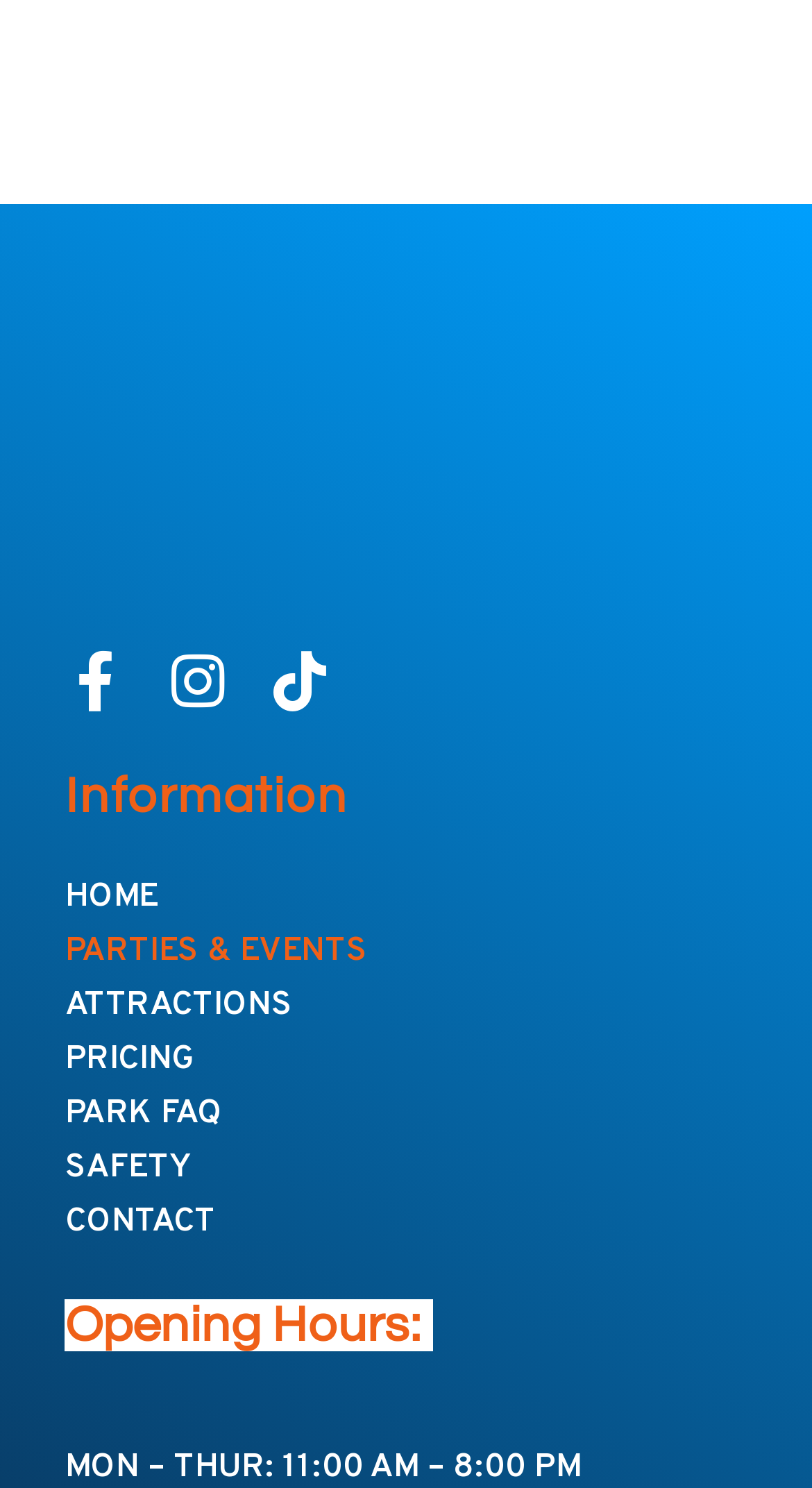Could you highlight the region that needs to be clicked to execute the instruction: "go to Facebook page"?

[0.08, 0.438, 0.154, 0.479]